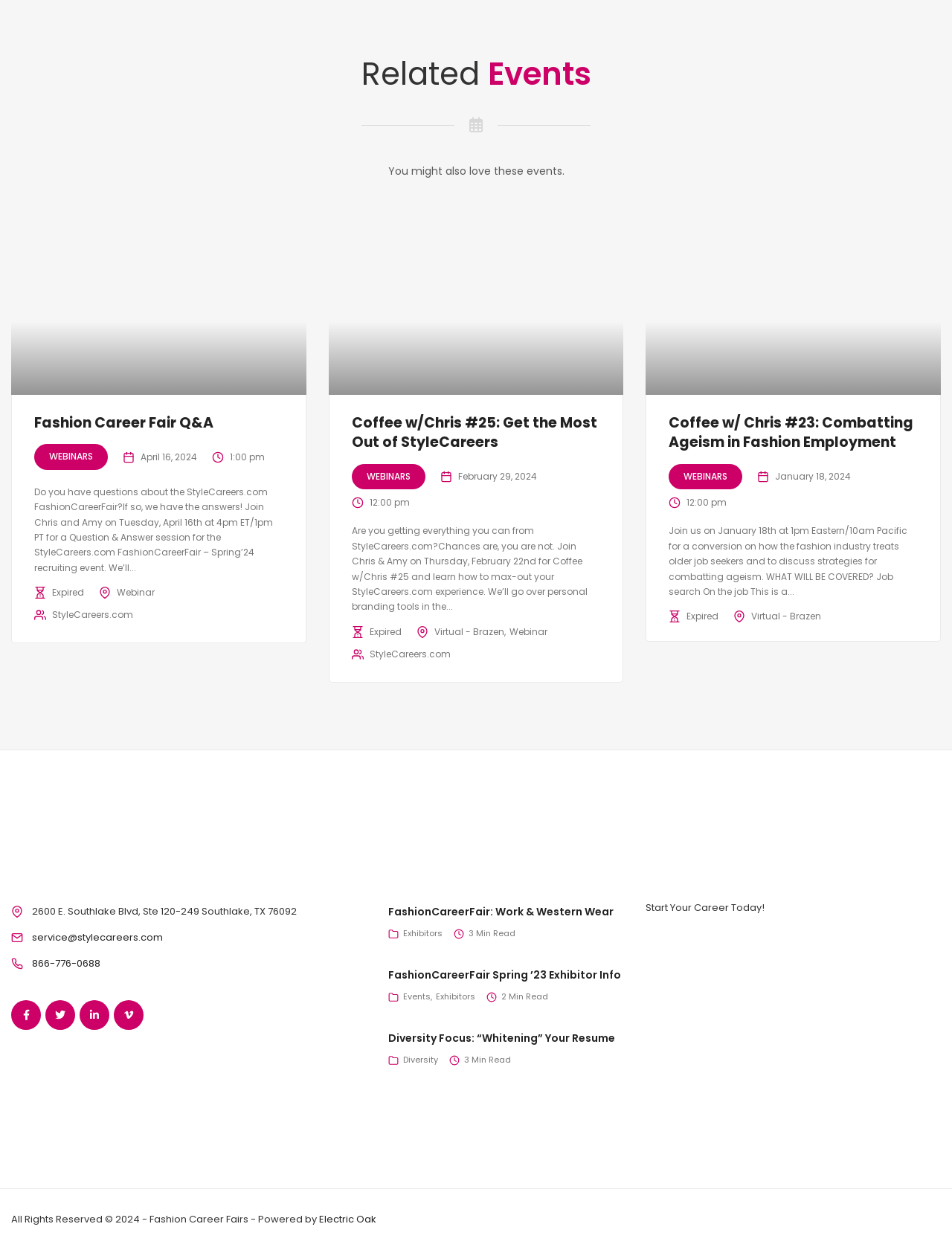Please answer the following question using a single word or phrase: 
What is the name of the company that powers Fashion Career Fairs?

Electric Oak